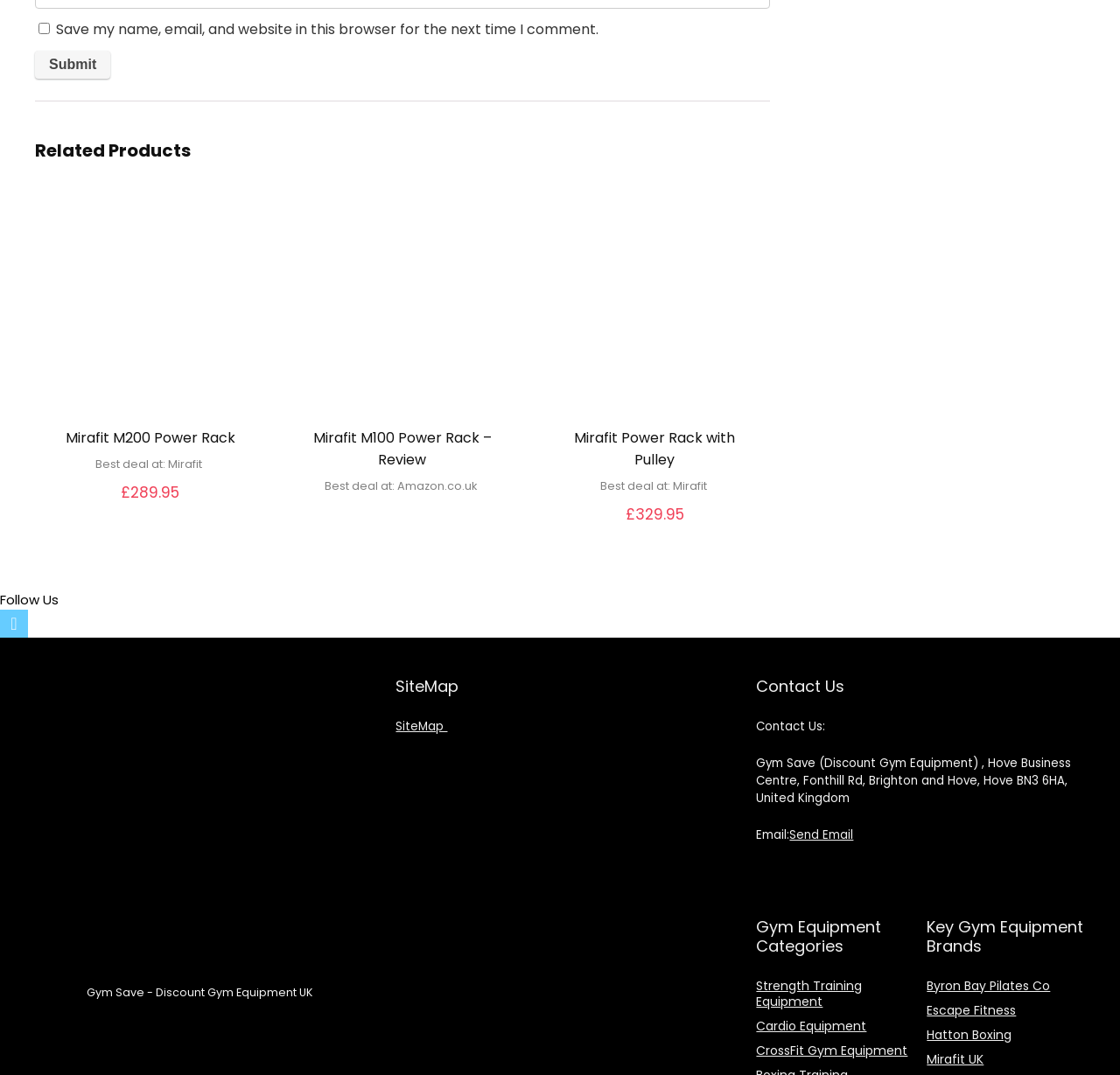What is the advantage of the Mirafit Jammer Arms over old-school dip bars?
Refer to the screenshot and respond with a concise word or phrase.

Adjustable height